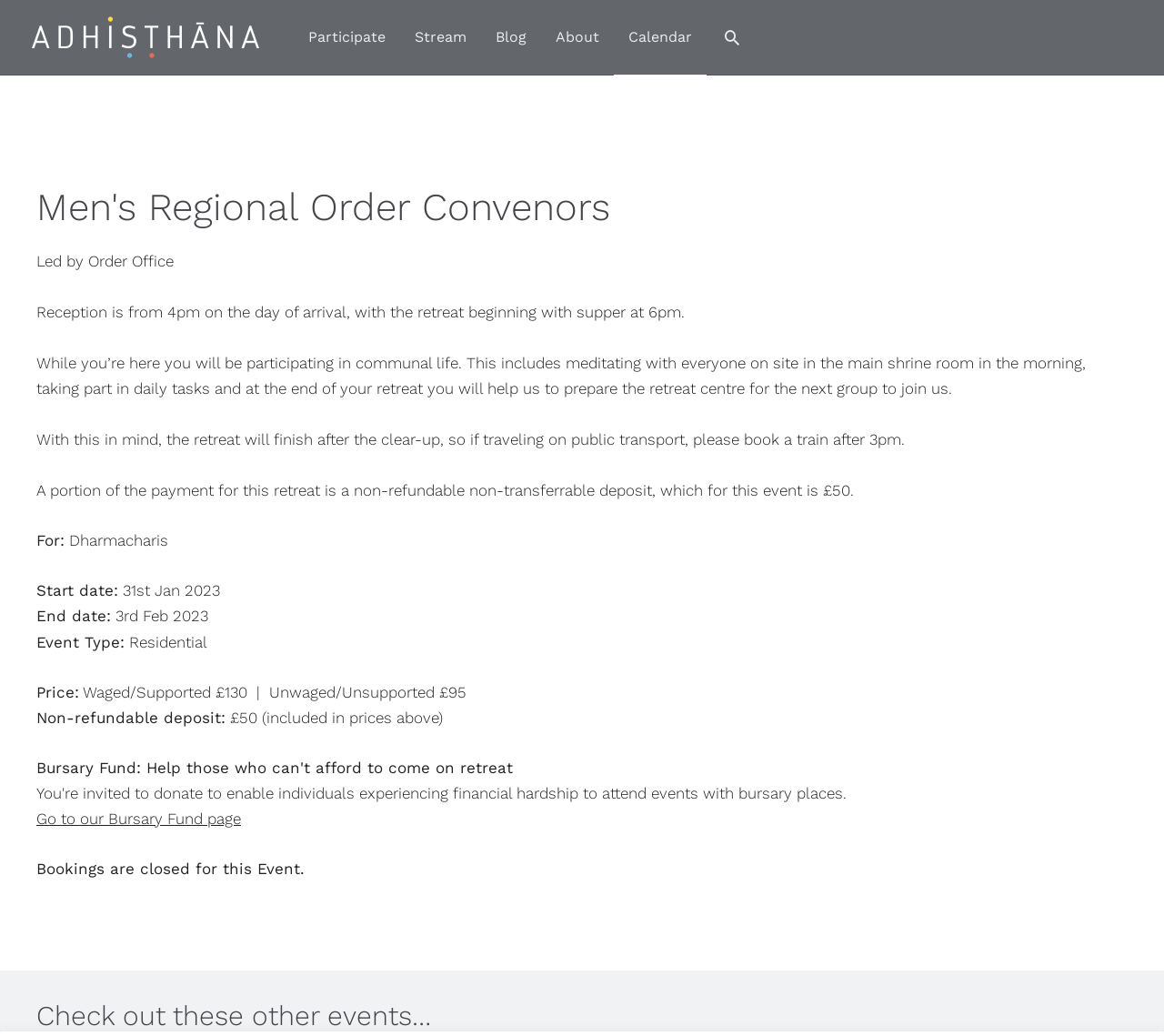Determine the bounding box coordinates of the clickable element necessary to fulfill the instruction: "View the 'Calendar'". Provide the coordinates as four float numbers within the 0 to 1 range, i.e., [left, top, right, bottom].

[0.527, 0.0, 0.607, 0.072]